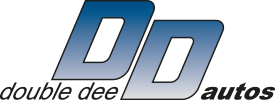What is written below the emblem?
Give a single word or phrase answer based on the content of the image.

Company name